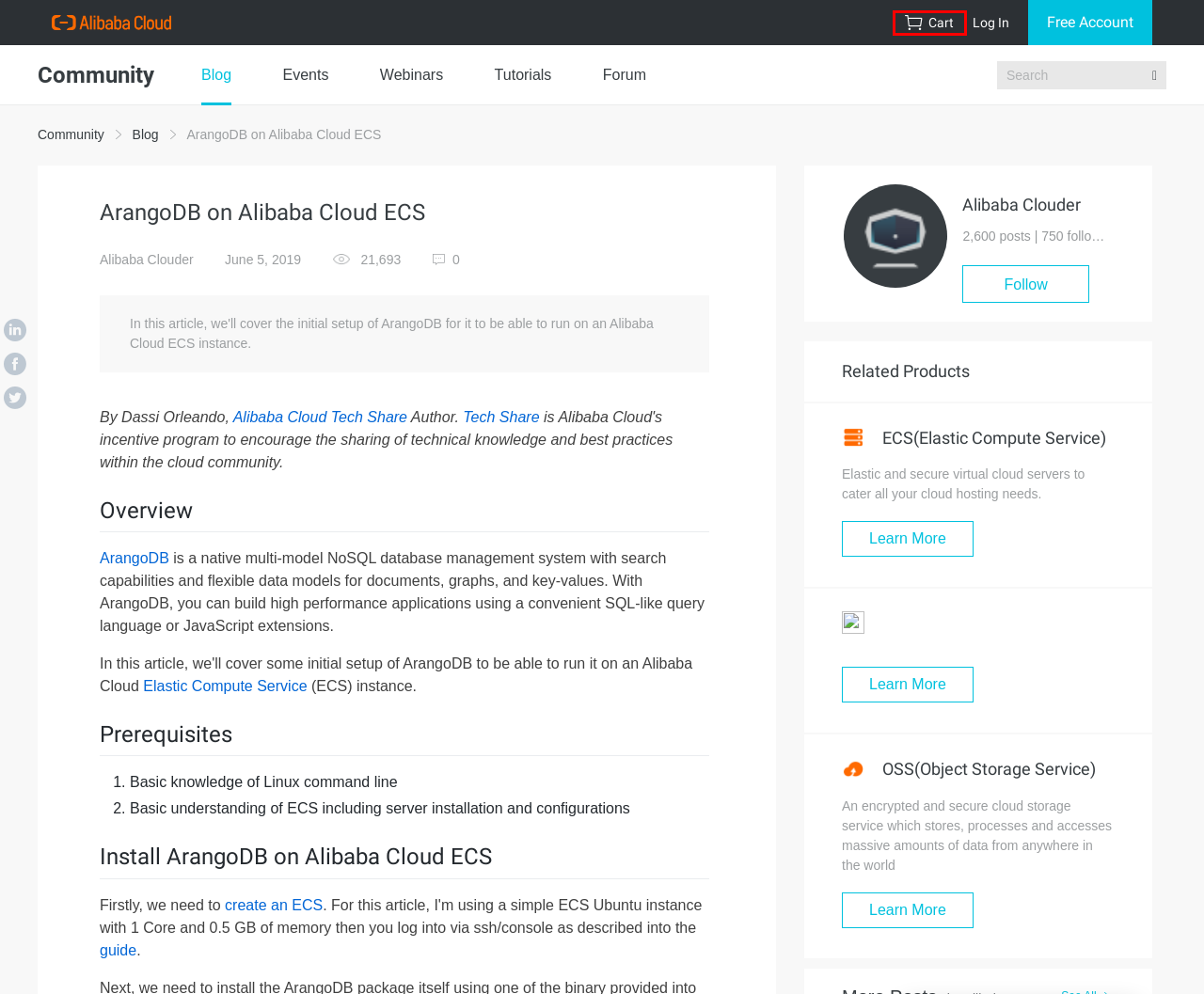Observe the provided screenshot of a webpage with a red bounding box around a specific UI element. Choose the webpage description that best fits the new webpage after you click on the highlighted element. These are your options:
A. Login
B. not found
C. Alibaba Cloud Community
D. Elastic Compute Service (ECS): Elastic & Secure Cloud Servers - Alibaba Cloud
E. ArangoDB | Multi-Model Database for High-Performance Applications
F. Alibaba Cloud Webinars for Cloud Tech, Products & Services
G. Tech Share: Write Tutorials & Earn $300 by Sharing Technical Expertise - Alibaba Cloud
H. Object Storage Service (OSS)-alibabacloud

A